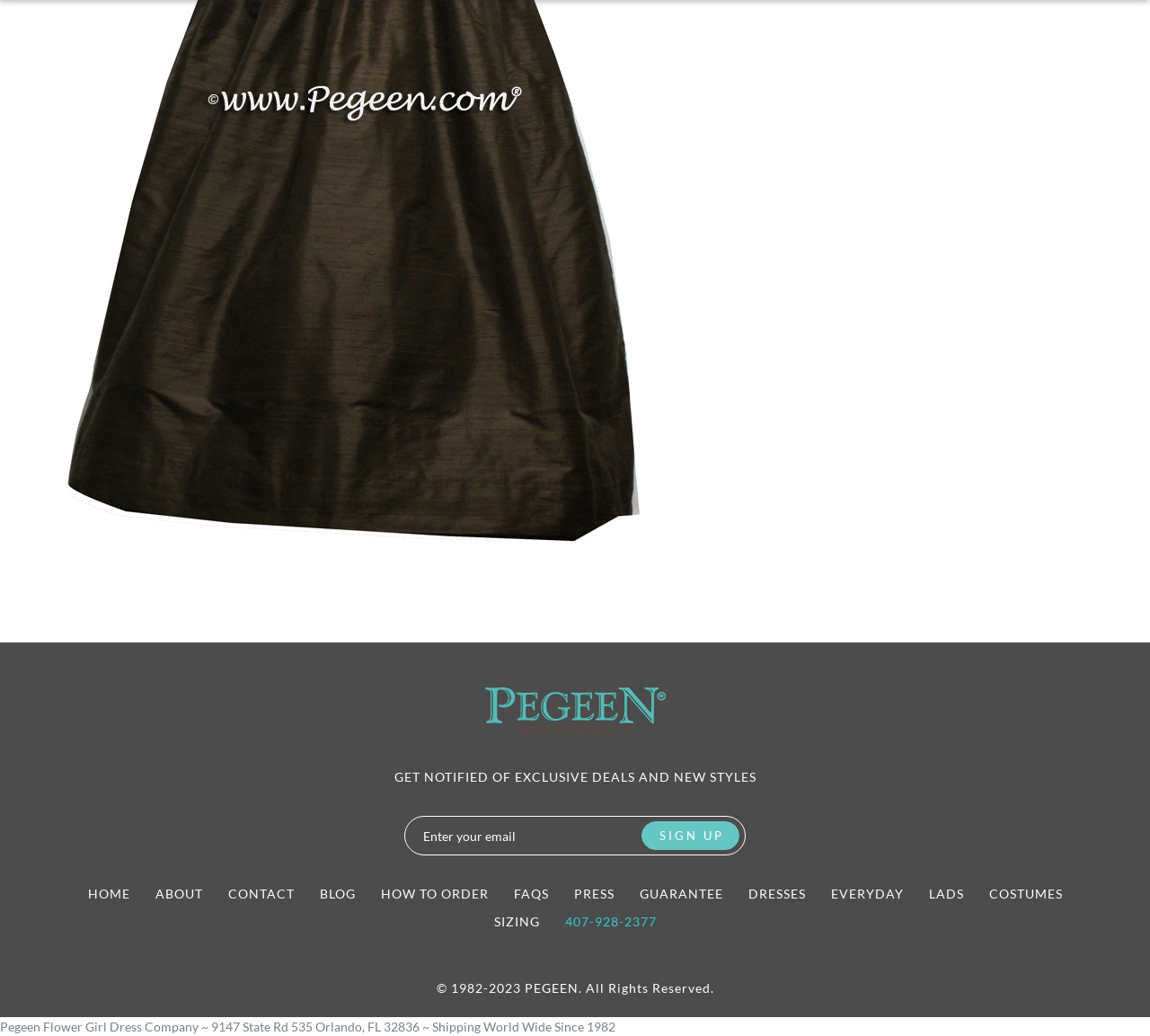What is the purpose of the textbox?
Answer the question with as much detail as possible.

The textbox is located next to the 'SIGN UP' button and has a placeholder text 'Enter your email'. This suggests that the purpose of the textbox is to enter an email address, likely for newsletter subscription or registration.